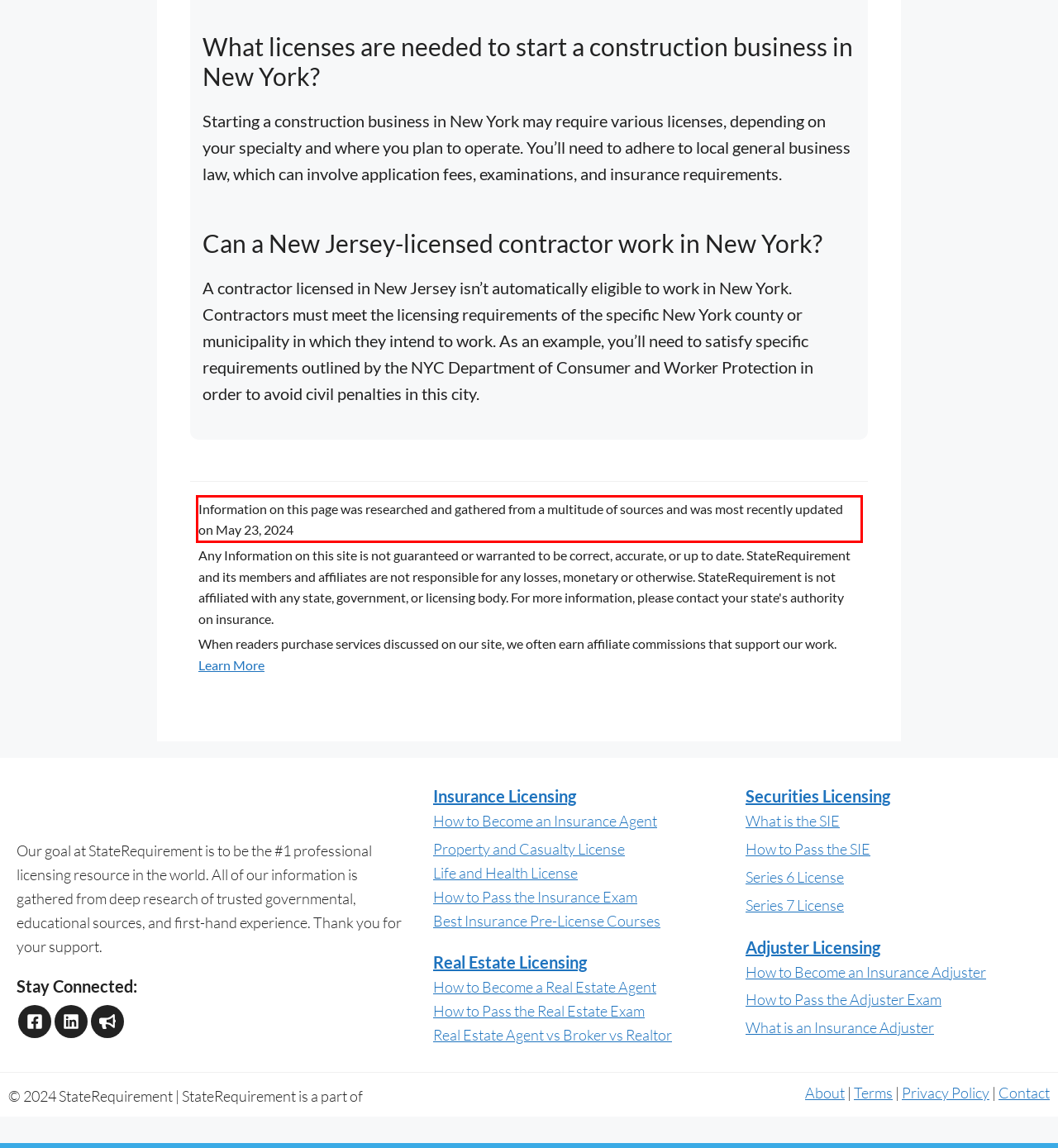You are given a screenshot of a webpage with a UI element highlighted by a red bounding box. Please perform OCR on the text content within this red bounding box.

Information on this page was researched and gathered from a multitude of sources and was most recently updated on May 23, 2024